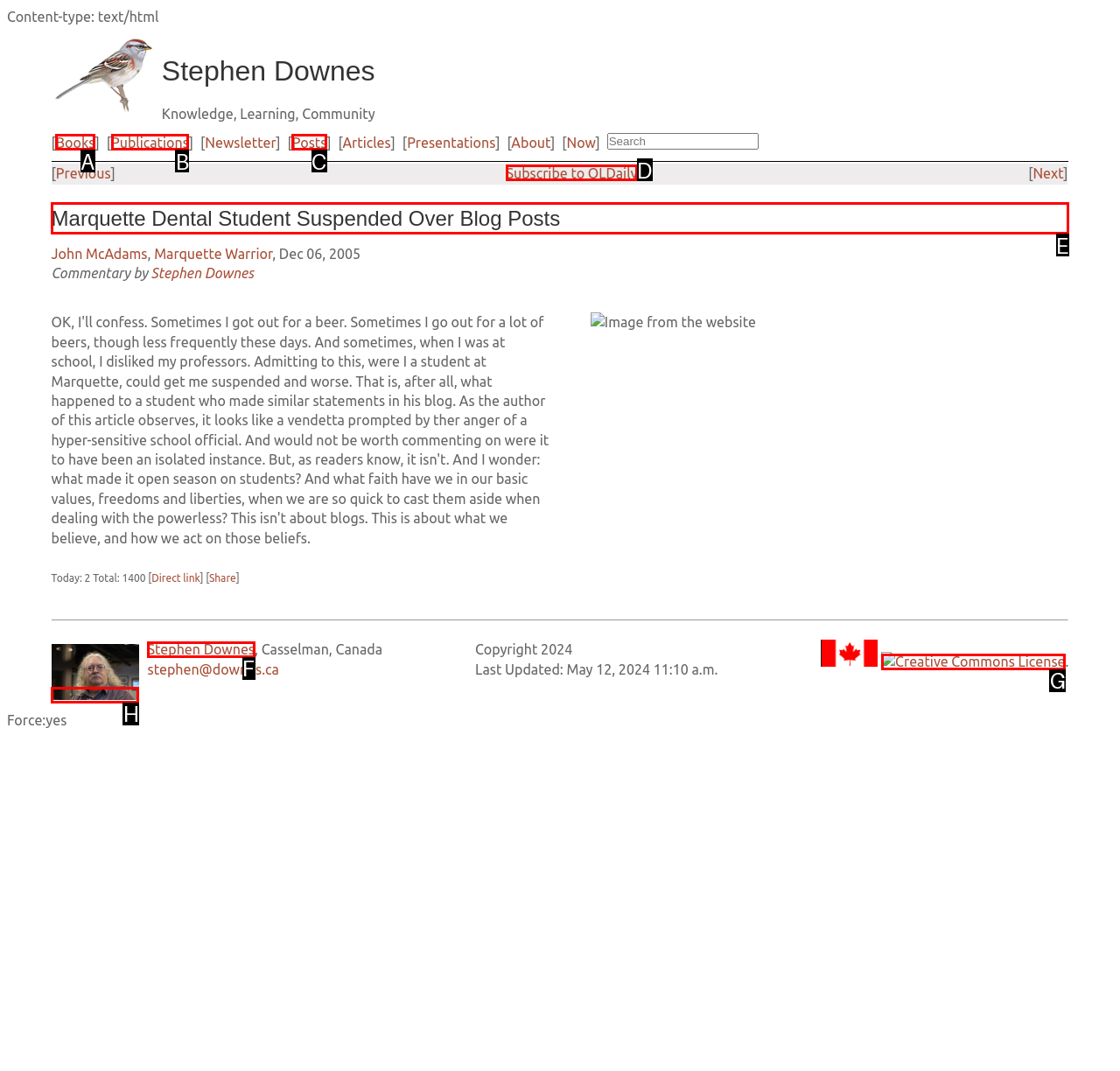Select the option that corresponds to the description: Subscribe to OLDaily
Respond with the letter of the matching choice from the options provided.

D